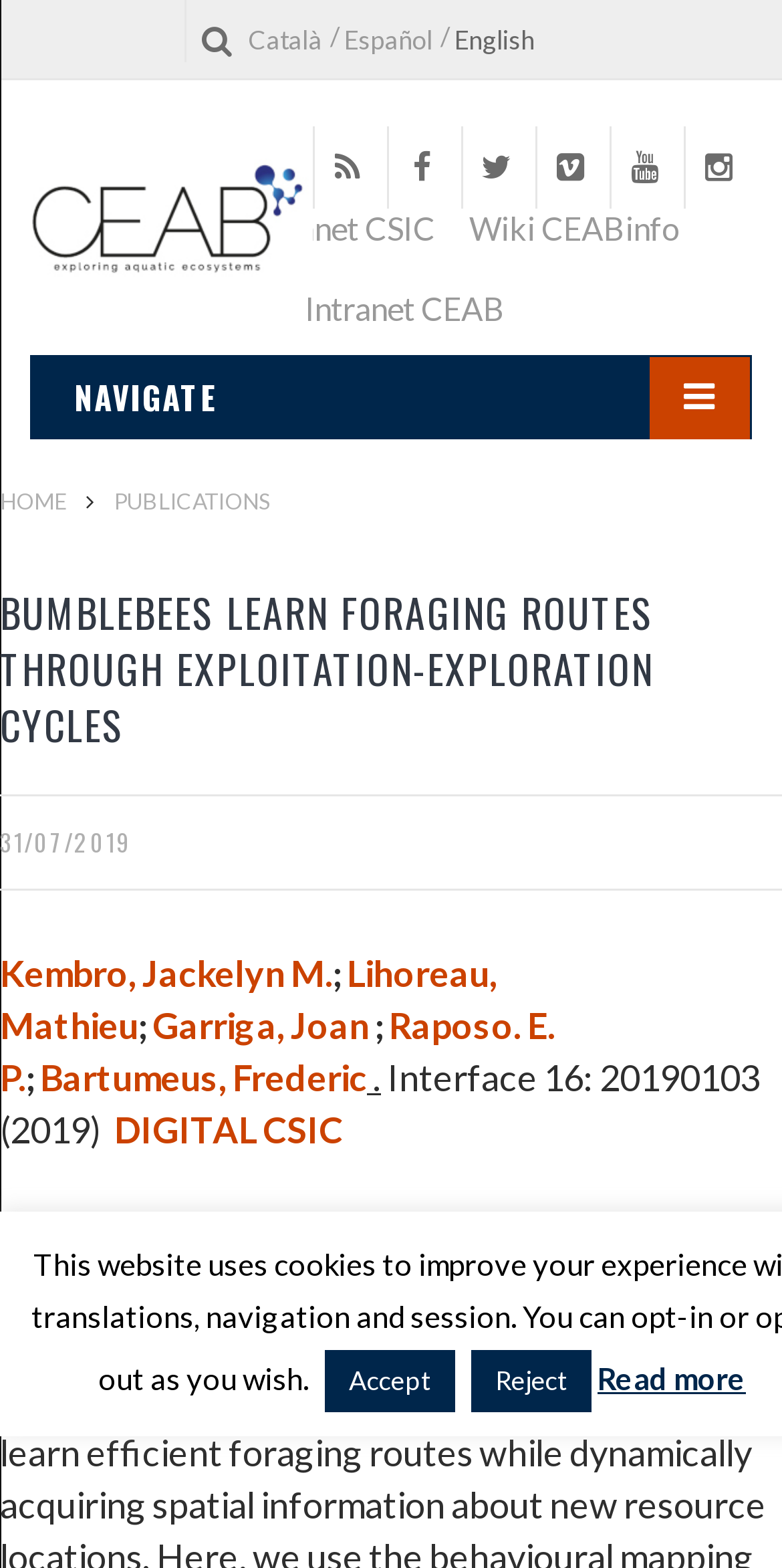How many buttons are there at the bottom?
Can you offer a detailed and complete answer to this question?

I counted the number of buttons by looking at the button elements at the bottom of the page, which are 'Accept' and 'Reject'.